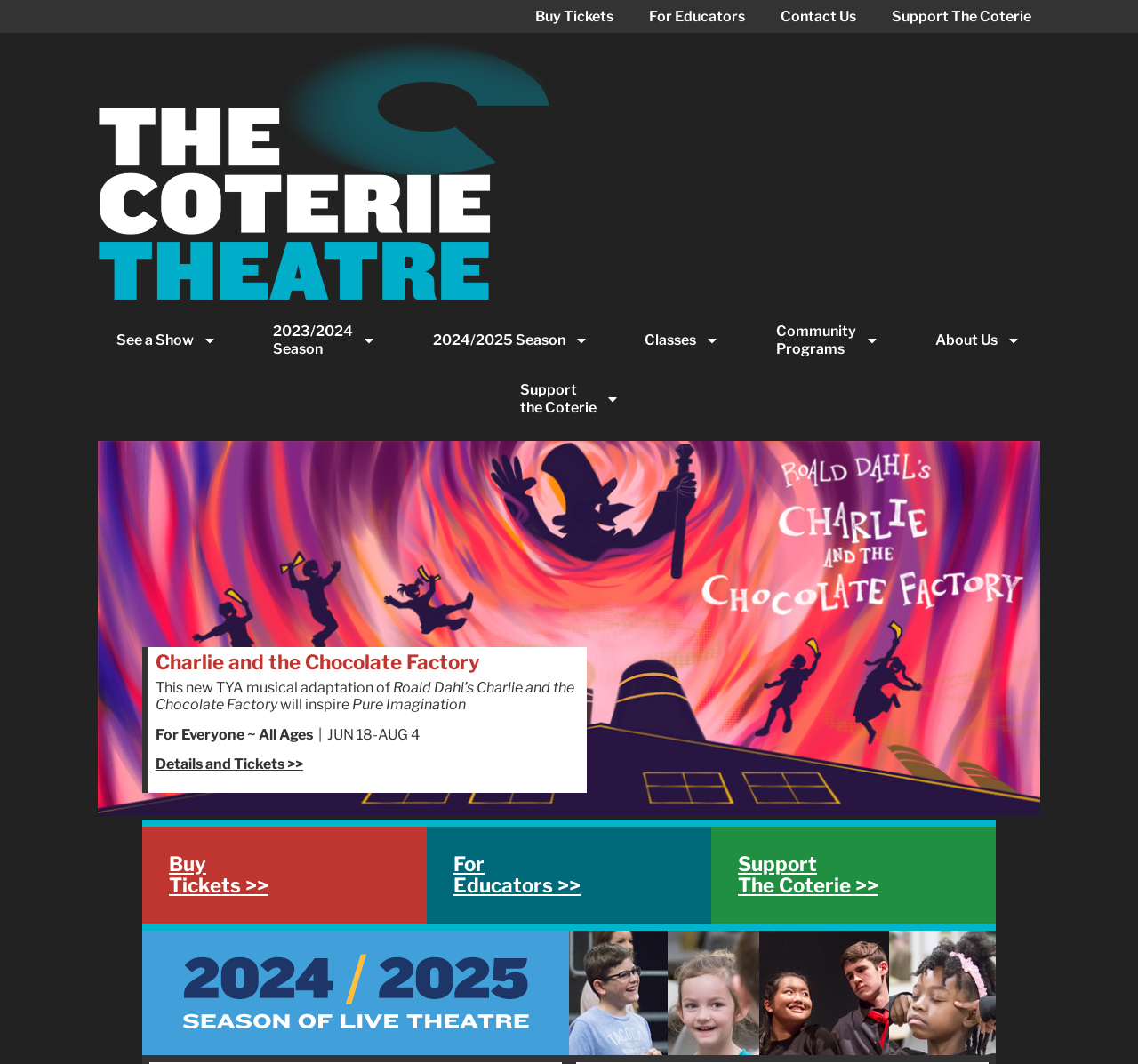Could you determine the bounding box coordinates of the clickable element to complete the instruction: "Support The Coterie"? Provide the coordinates as four float numbers between 0 and 1, i.e., [left, top, right, bottom].

[0.768, 0.0, 0.922, 0.031]